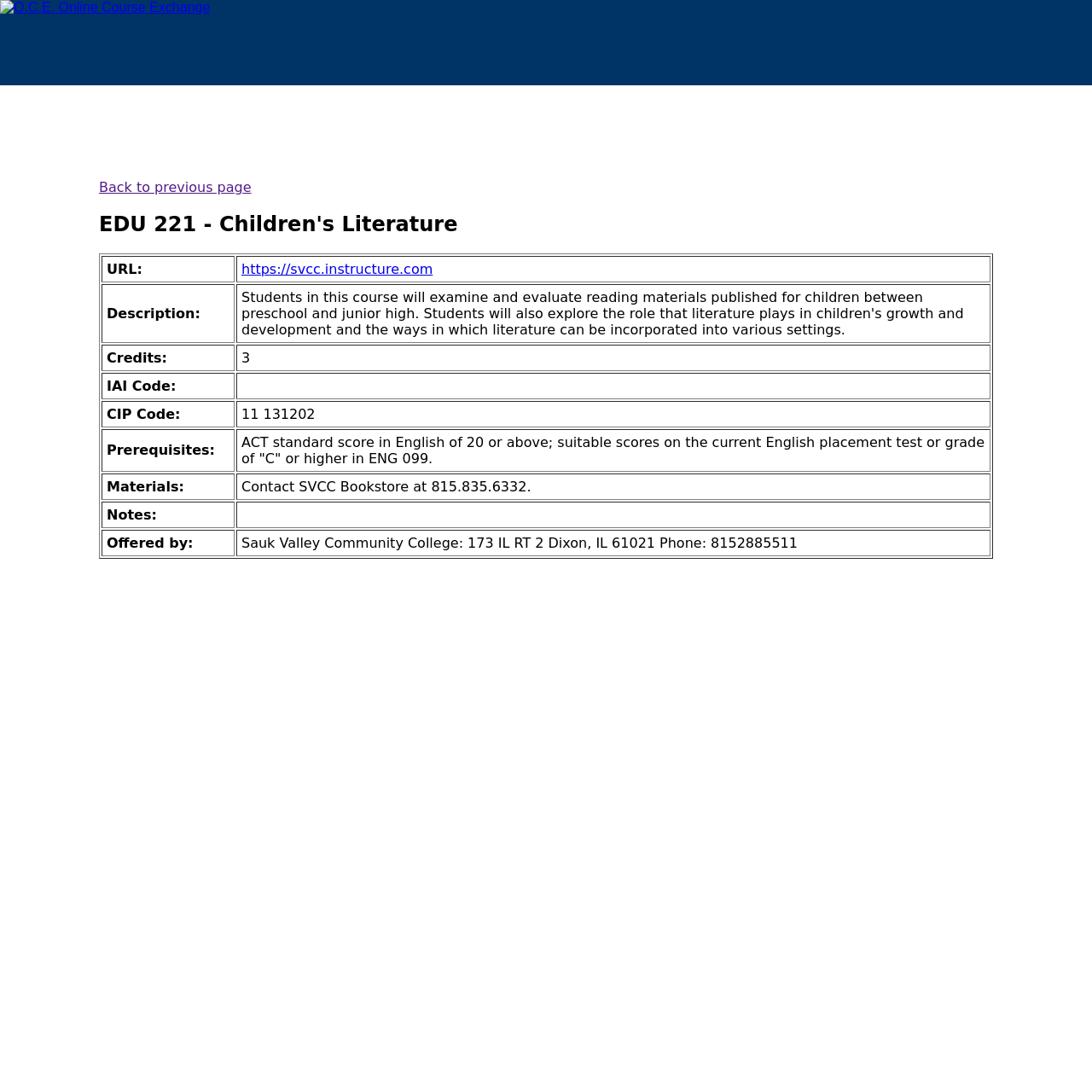What is the phone number of the SVCC Bookstore?
Provide a one-word or short-phrase answer based on the image.

815.835.6332